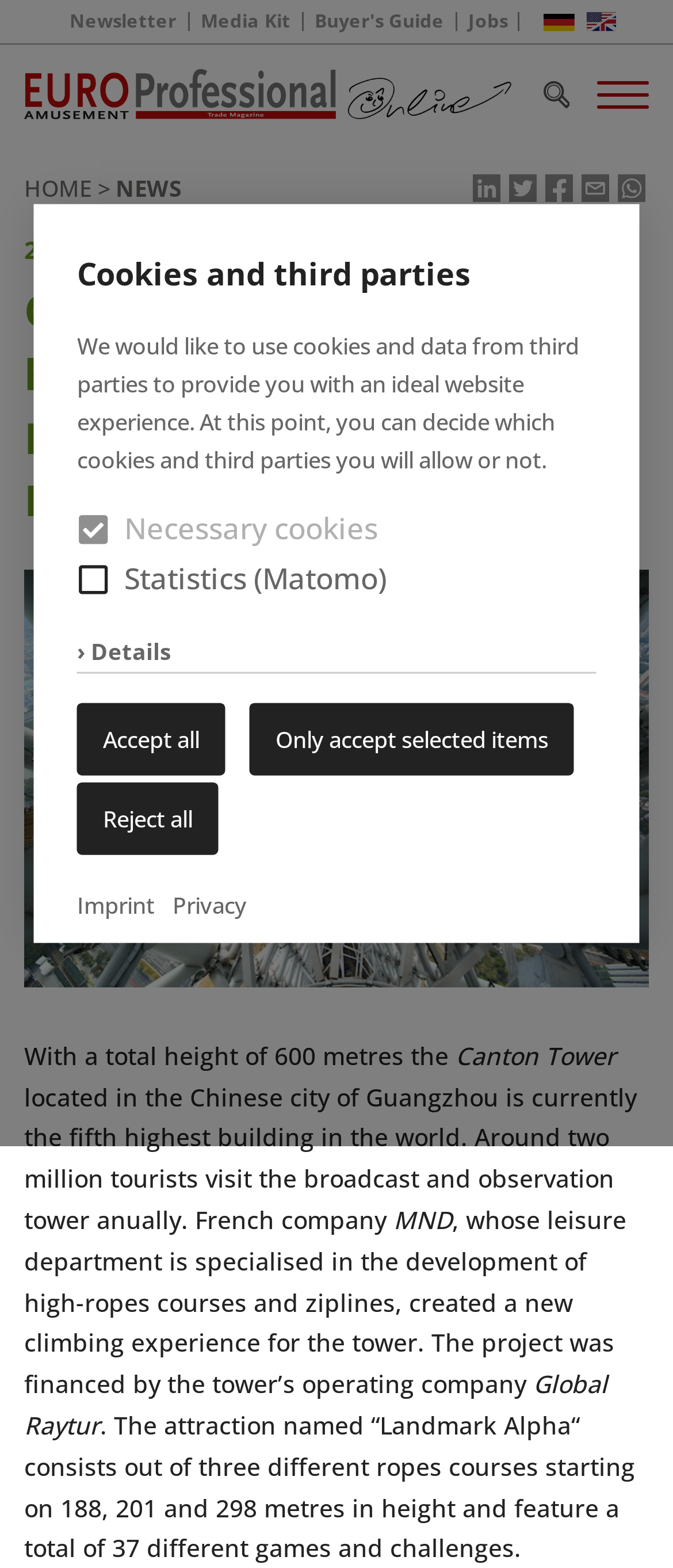Find the primary header on the webpage and provide its text.

China: Not for the Faint-hearted – Canton Tower Features New Climbing Experiences